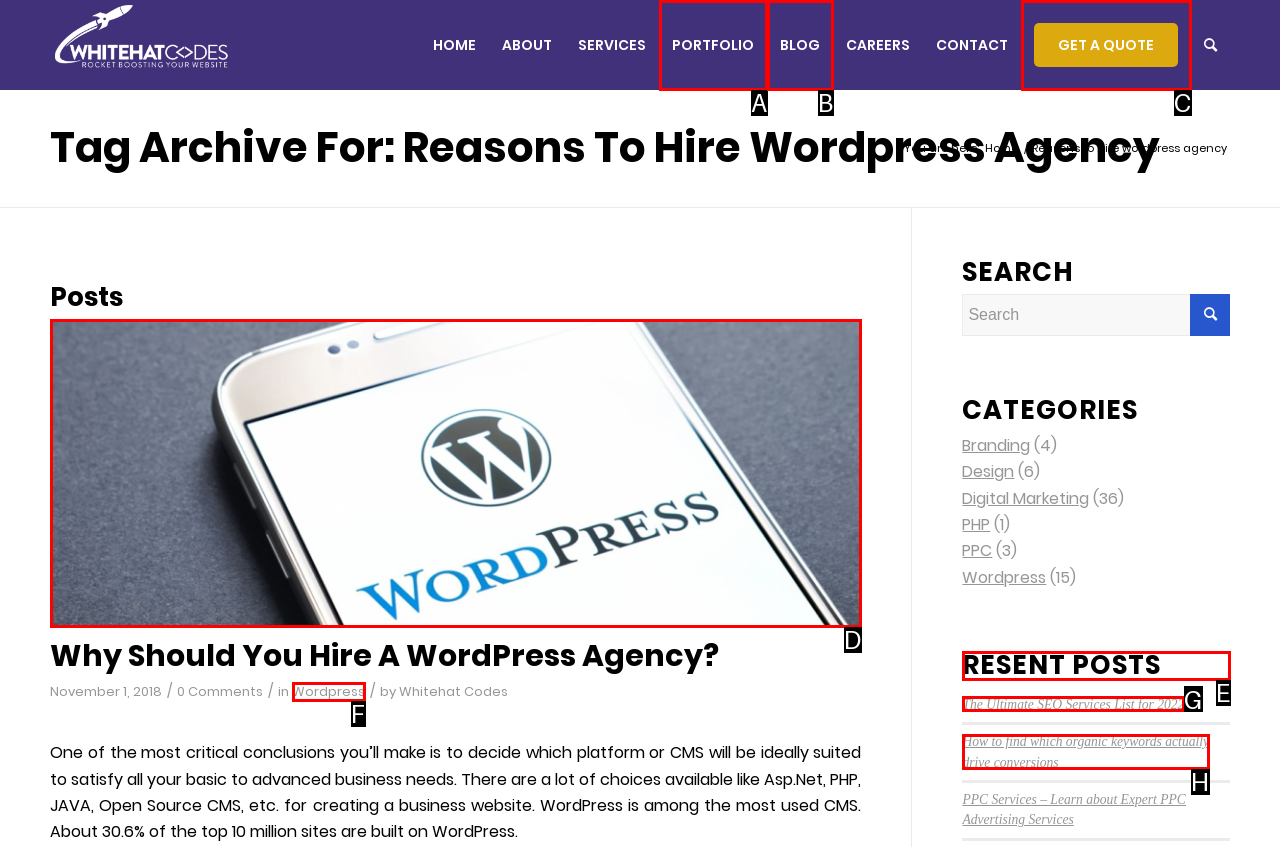Find the option you need to click to complete the following instruction: Check out the 'Recent Posts' section
Answer with the corresponding letter from the choices given directly.

None